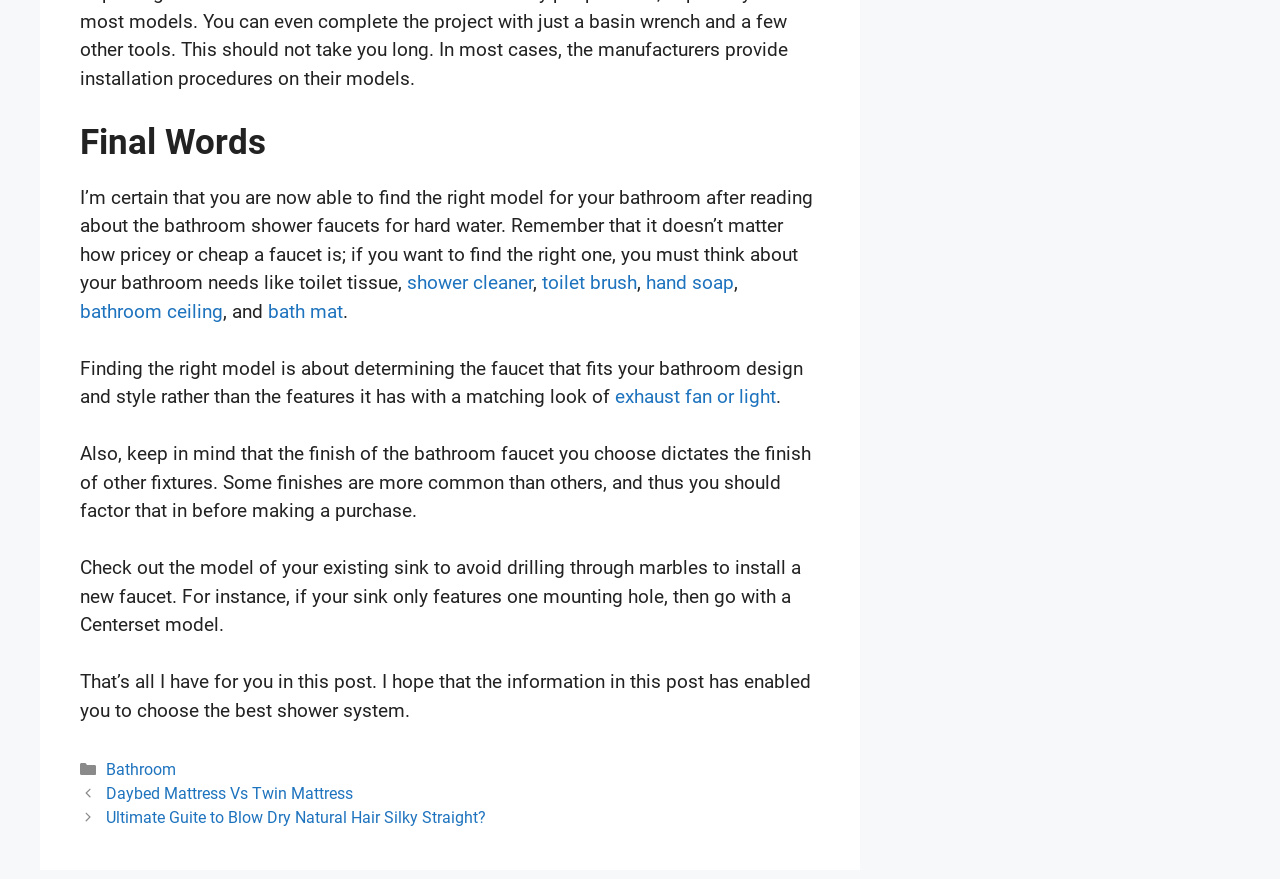What is the topic of the webpage?
Please provide a comprehensive answer based on the details in the screenshot.

Based on the content of the webpage, it appears to be discussing the process of replacing a faucet, including the ease of doing so and factors to consider when choosing a new faucet.